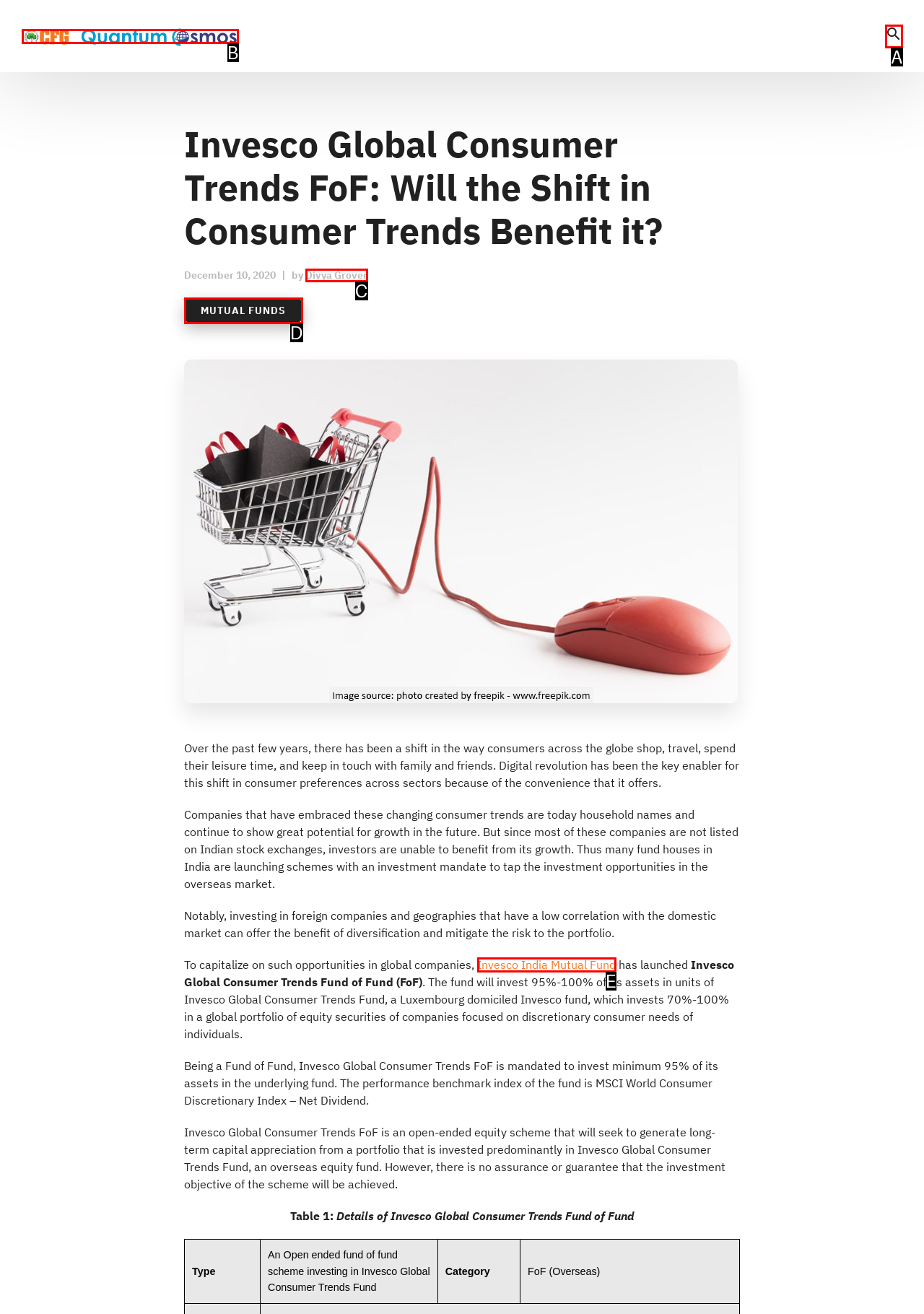From the given choices, determine which HTML element matches the description: Divya Grover. Reply with the appropriate letter.

C